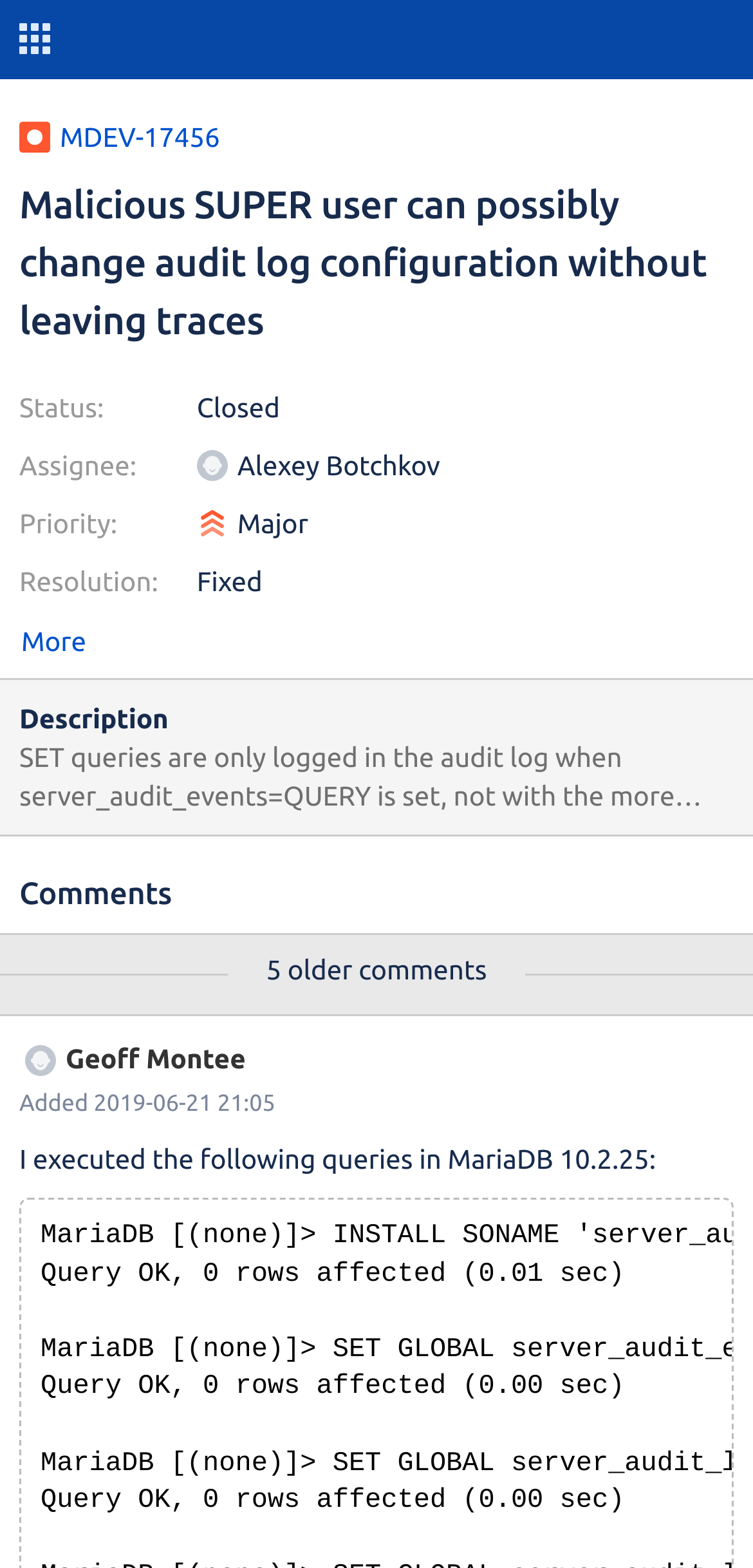How many older comments are there?
Refer to the image and provide a thorough answer to the question.

I determined the answer by reading the text '5 older comments' on the webpage.